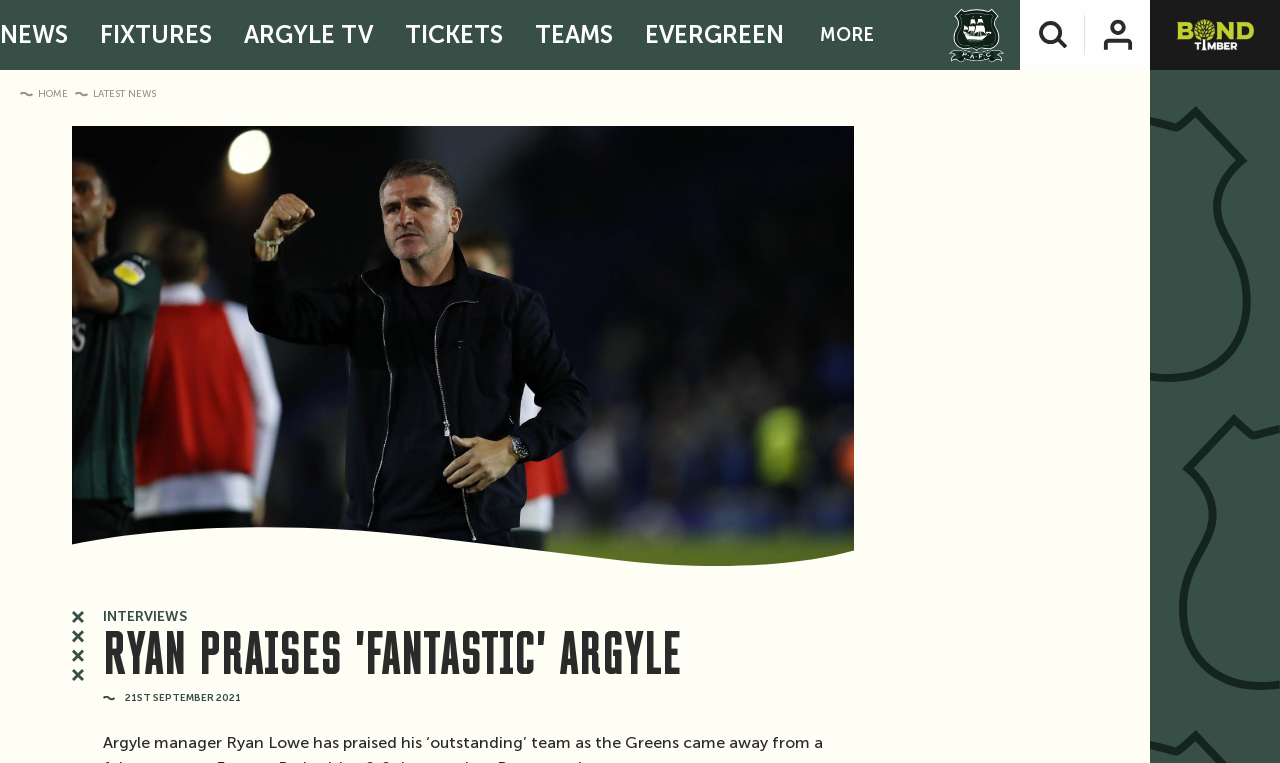What is the purpose of the 'Skip to main content' link?
Answer the question with as much detail as possible.

I inferred this answer by understanding the common web accessibility practice of providing a 'Skip to main content' link, which allows users to bypass the navigation menu and go directly to the main content of the webpage.